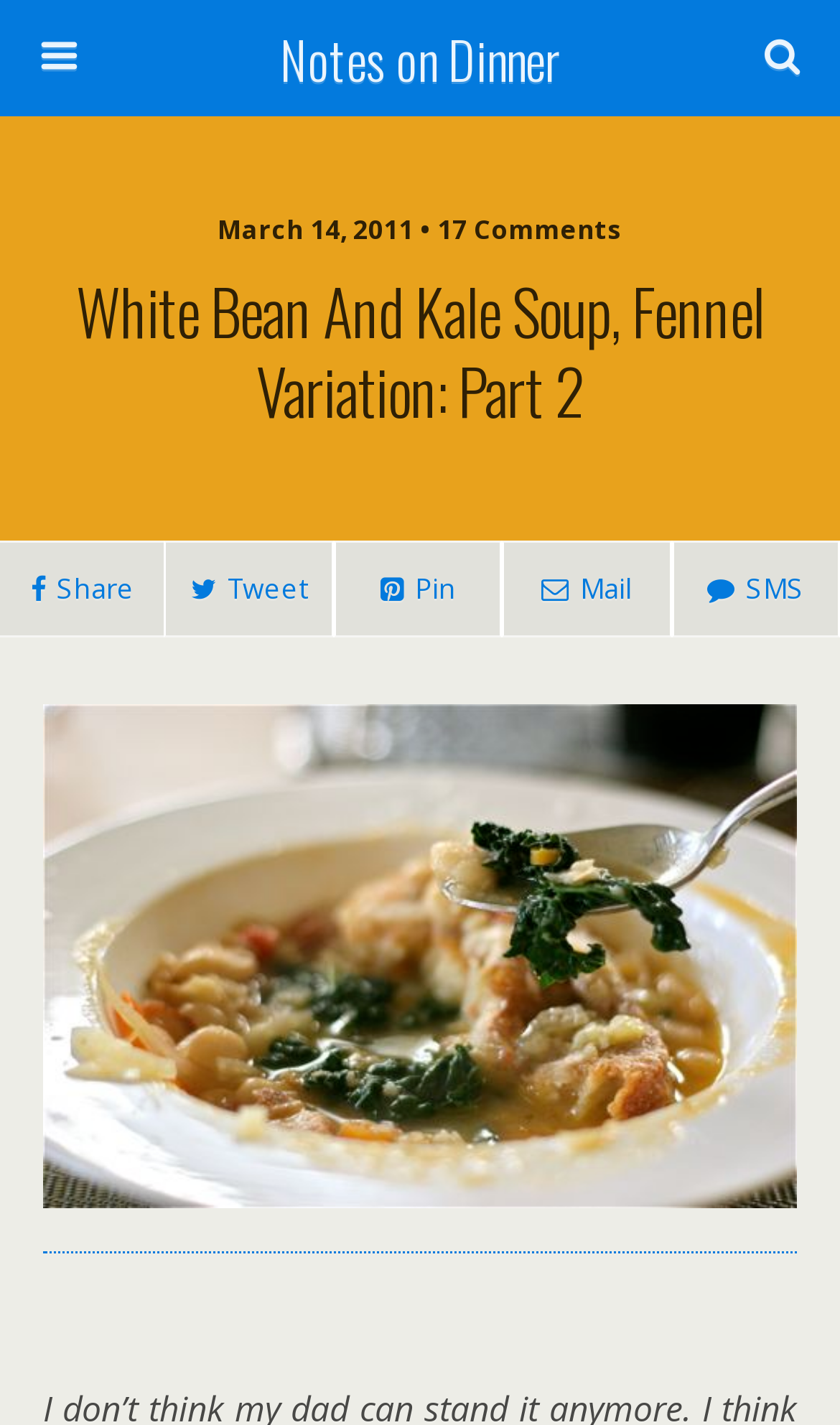Based on what you see in the screenshot, provide a thorough answer to this question: What is the date of the post?

I found the date of the post by looking at the static text element that says 'March 14, 2011 • 17 Comments'.